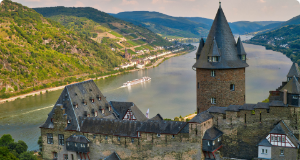Provide a single word or phrase to answer the given question: 
What is reflected in the winding river?

The sky